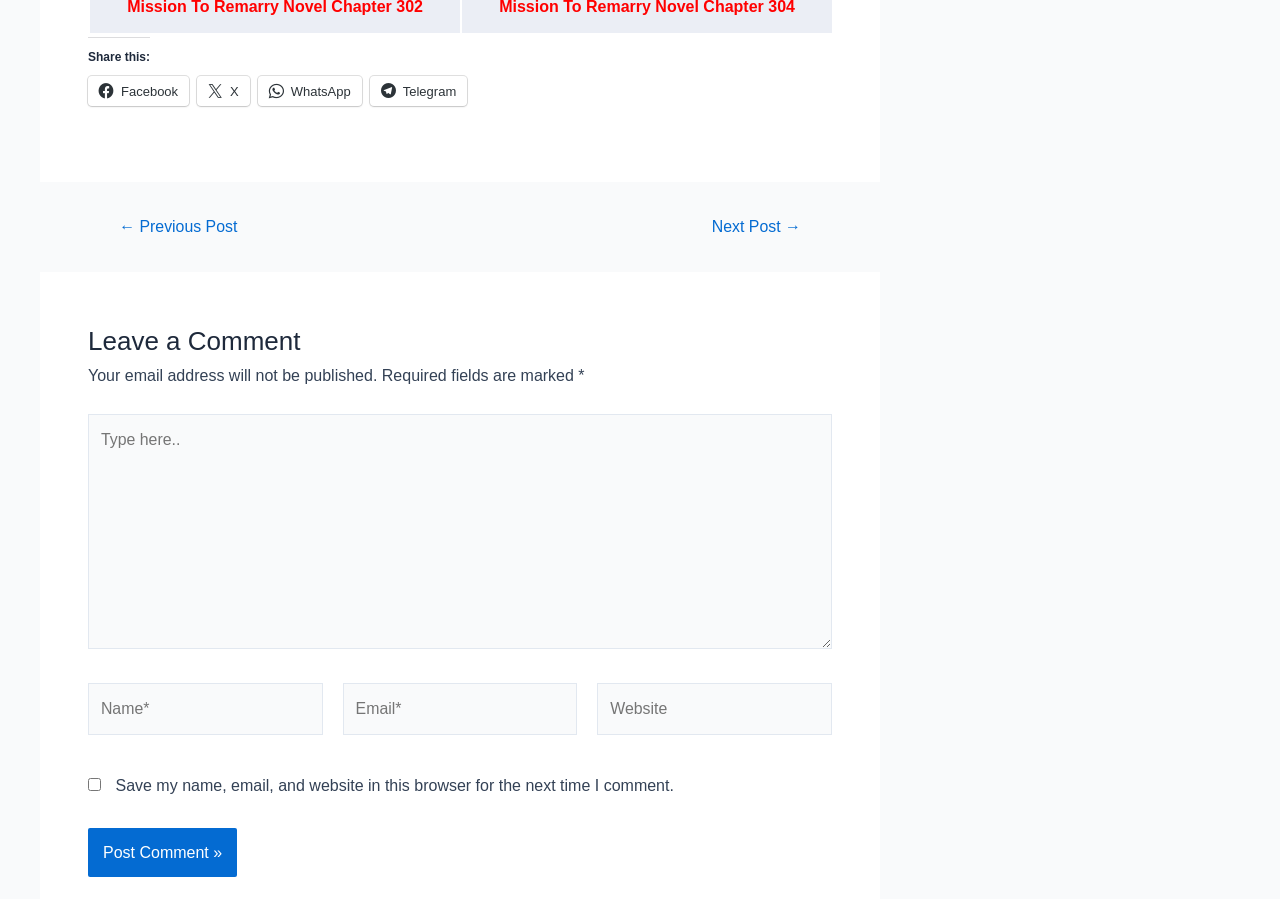What is required to leave a comment?
Please describe in detail the information shown in the image to answer the question.

To leave a comment, users are required to fill in their name and email address, as indicated by the asterisk symbol next to the 'Name' and 'Email' fields.